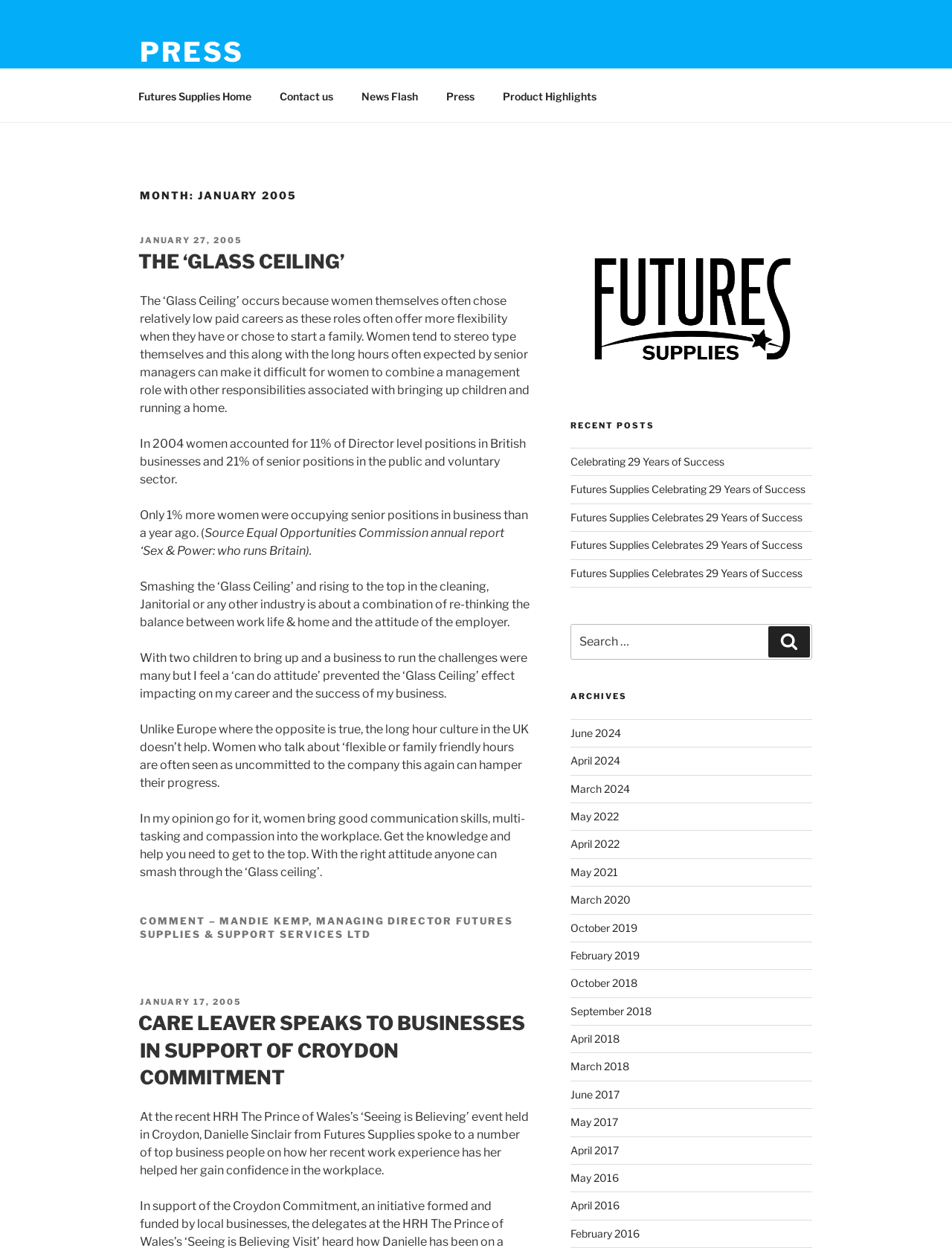Give a detailed overview of the webpage's appearance and contents.

This webpage is about the press section of a company, Futures Supplies, and displays news articles and press releases from January 2005. At the top of the page, there is a navigation menu with links to the company's home page, contact information, news flash, press section, and product highlights. Below the navigation menu, there is a heading that reads "MONTH: JANUARY 2005".

The main content of the page is divided into two sections. The left section contains a series of news articles and press releases, each with a heading, a posted date, and a brief summary or text. The first article is about the "Glass Ceiling" and how women can break through it to achieve success in their careers. The article is written by Mandie Kemp, the Managing Director of Futures Supplies. The second article is about a care leaver who spoke to businesses in support of the Croydon Commitment.

The right section of the page contains a list of recent posts, a search bar, and an archives section. The recent posts section lists several links to news articles with titles such as "Celebrating 29 Years of Success" and "Futures Supplies Celebrates 29 Years of Success". The search bar allows users to search for specific keywords or phrases. The archives section lists links to news articles and press releases from previous months and years, dating back to 2016.

There are no images on the page, but there are several links and headings that provide a clear structure and organization to the content. Overall, the page is focused on providing news and information about Futures Supplies and its activities, with a focus on the company's press releases and news articles from January 2005.